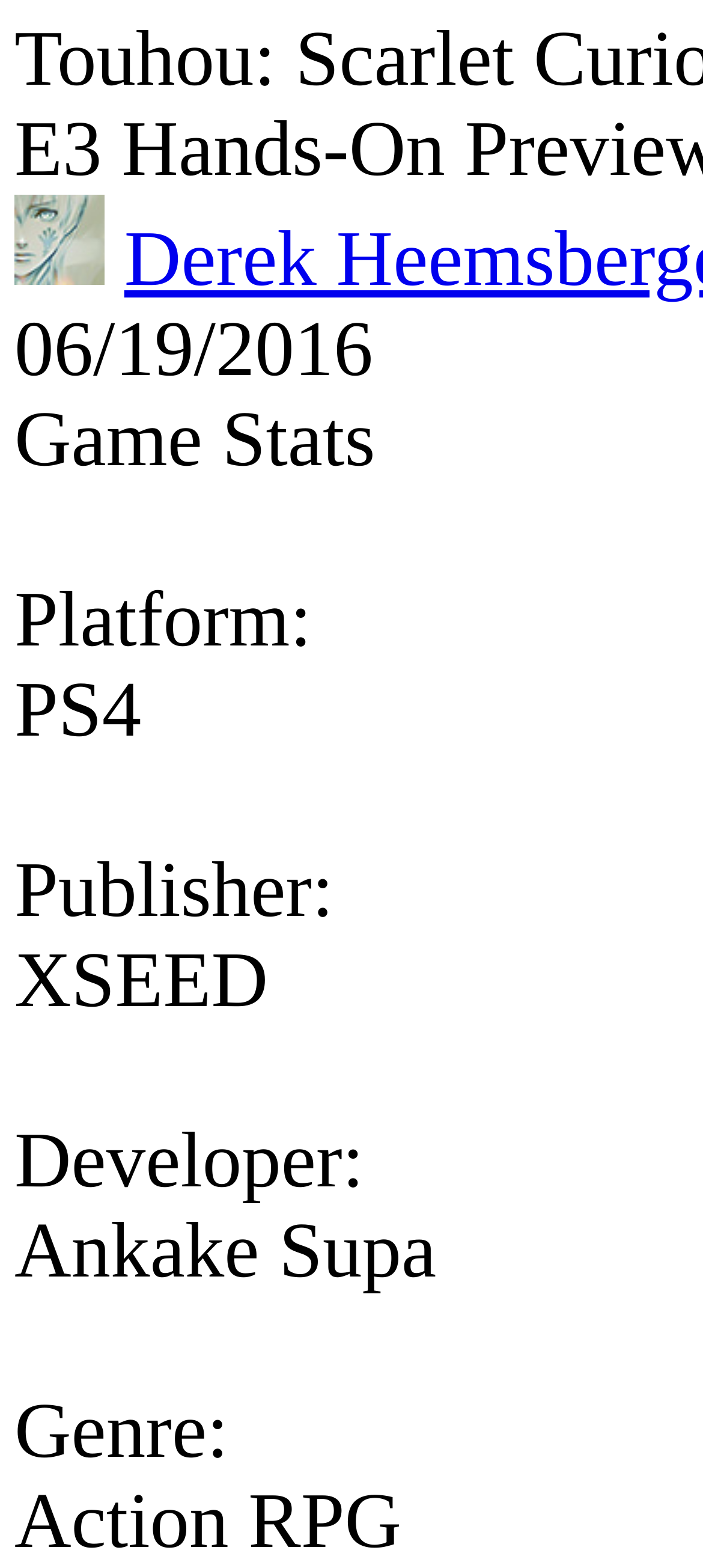Consider the image and give a detailed and elaborate answer to the question: 
What genre is Touhou: Scarlet Curiosity?

The genre of Touhou: Scarlet Curiosity can be found by looking at the StaticText elements with the text 'Genre:' and 'Action RPG' on the page, which indicates that the game belongs to the Action RPG genre.